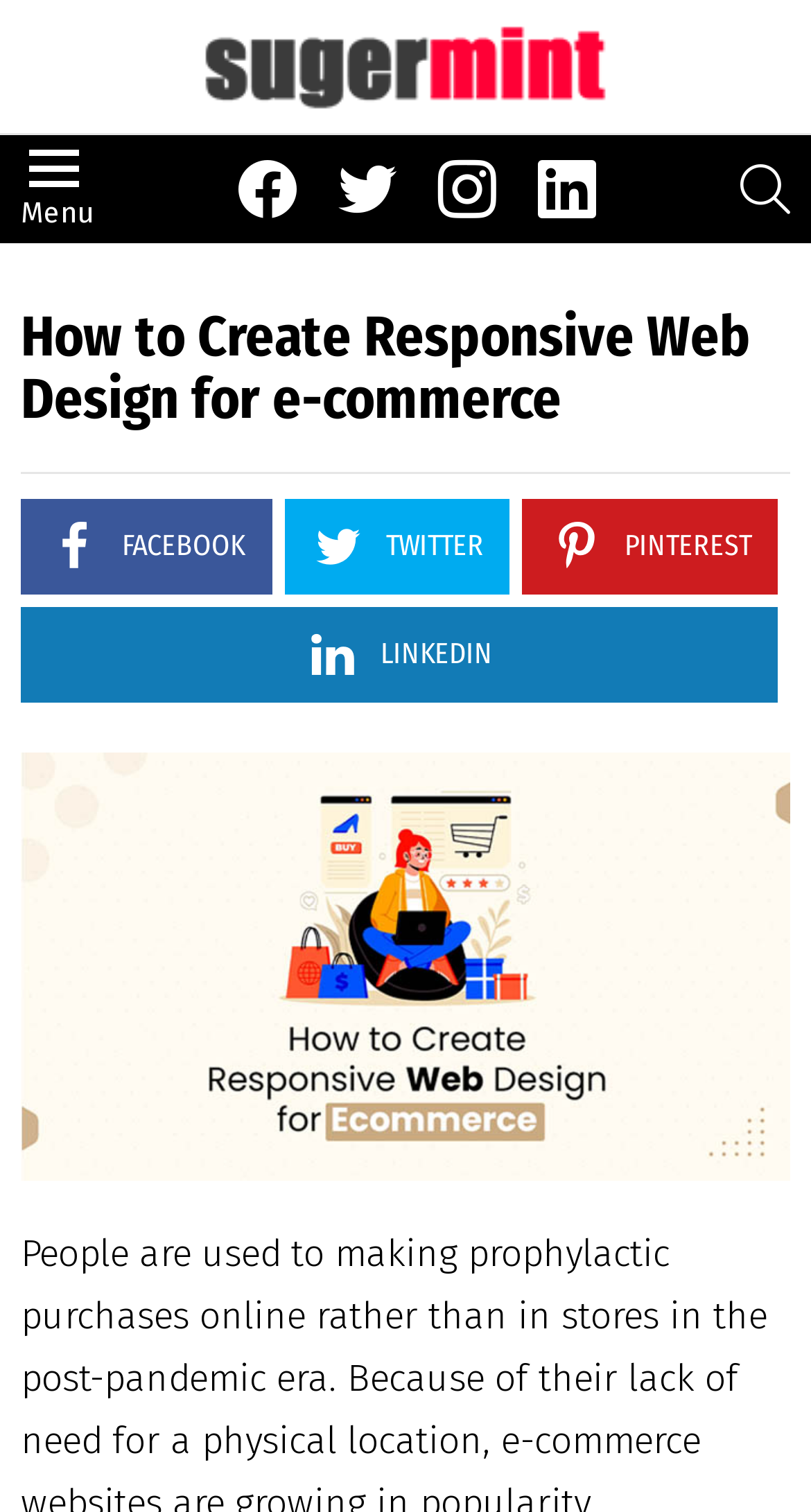Generate the text of the webpage's primary heading.

How to Create Responsive Web Design for e-commerce